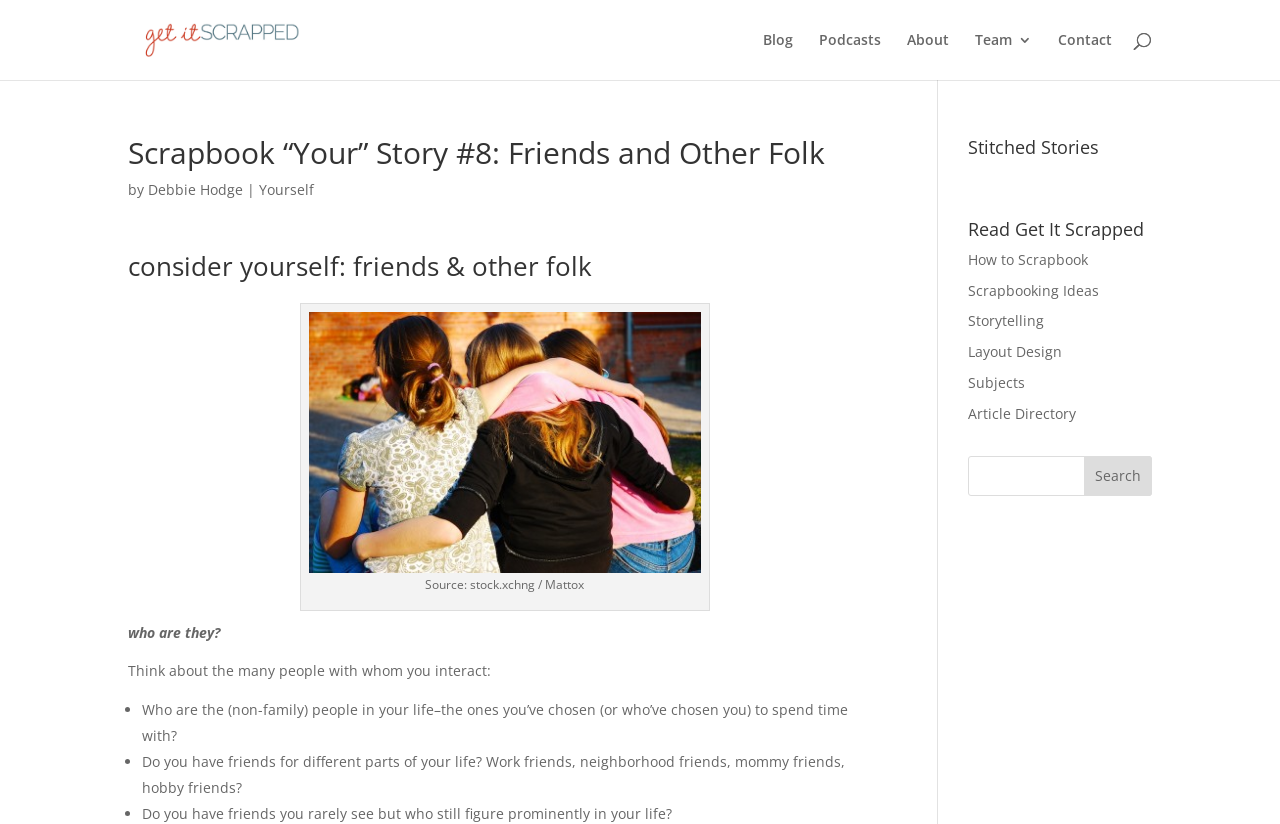Extract the main title from the webpage.

Scrapbook “Your” Story #8: Friends and Other Folk